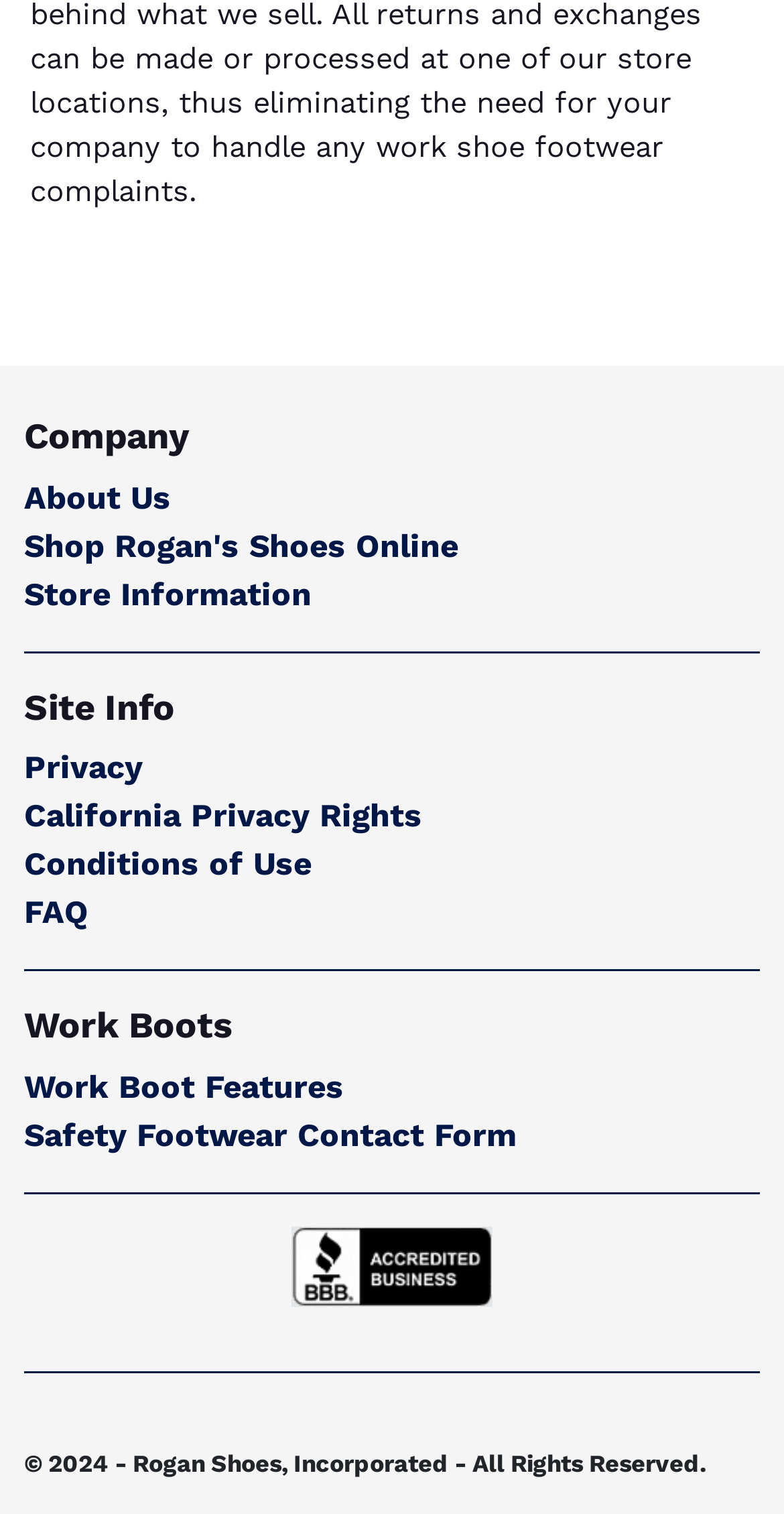How many main categories are there?
Look at the image and respond to the question as thoroughly as possible.

By analyzing the webpage structure, I found three main categories: 'Company', 'Site Info', and 'Work Boots', each with its own set of links and subcategories.